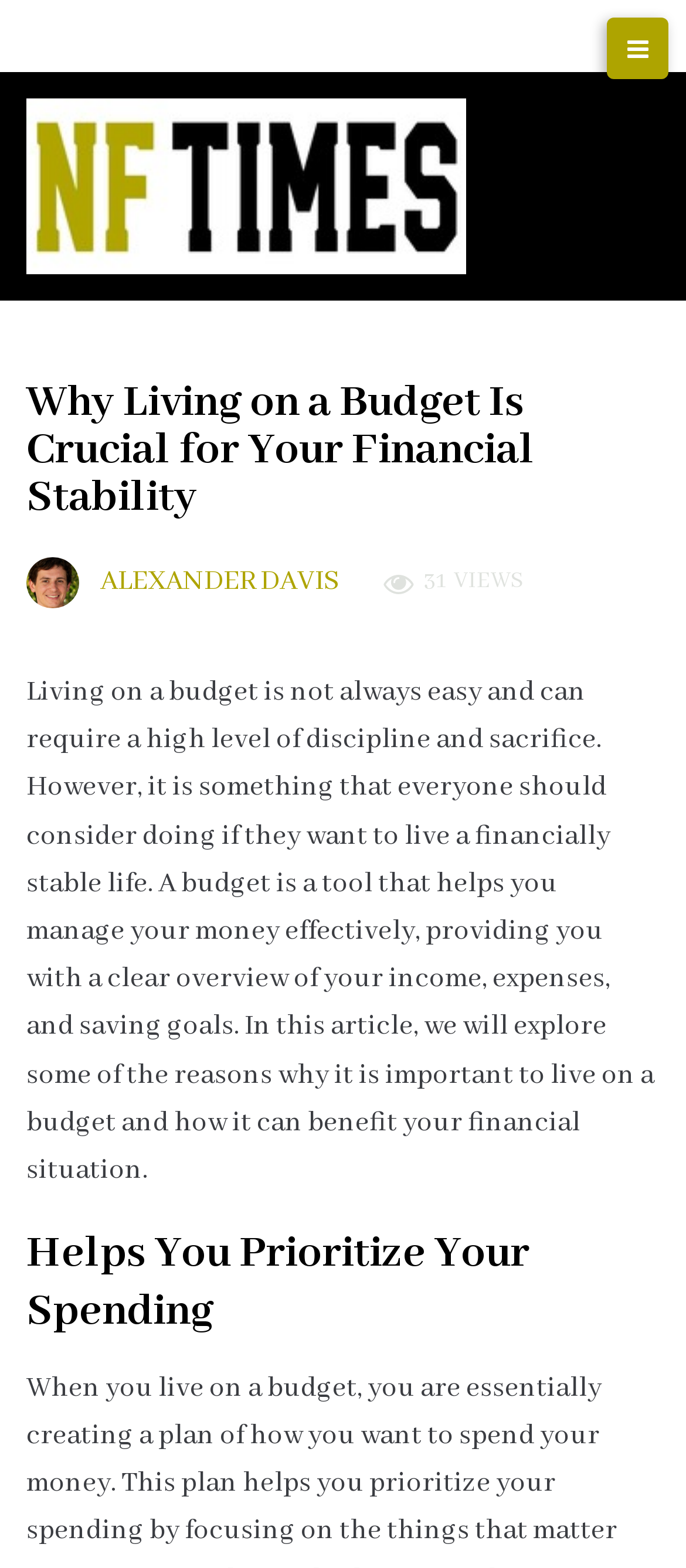Use a single word or phrase to answer the question: 
What is the second heading in the article?

Helps You Prioritize Your Spending